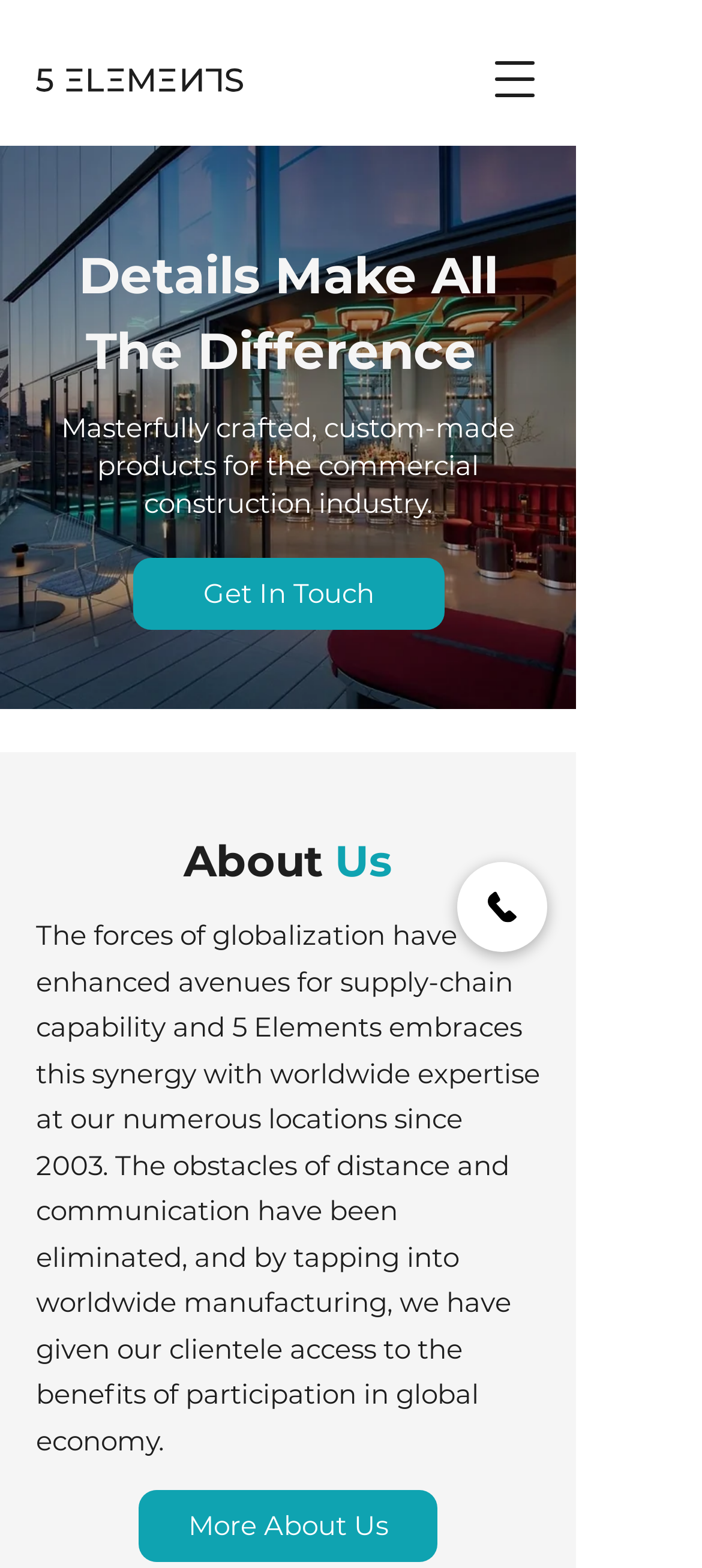Provide a brief response to the question below using one word or phrase:
What is the company name?

5 Elements West